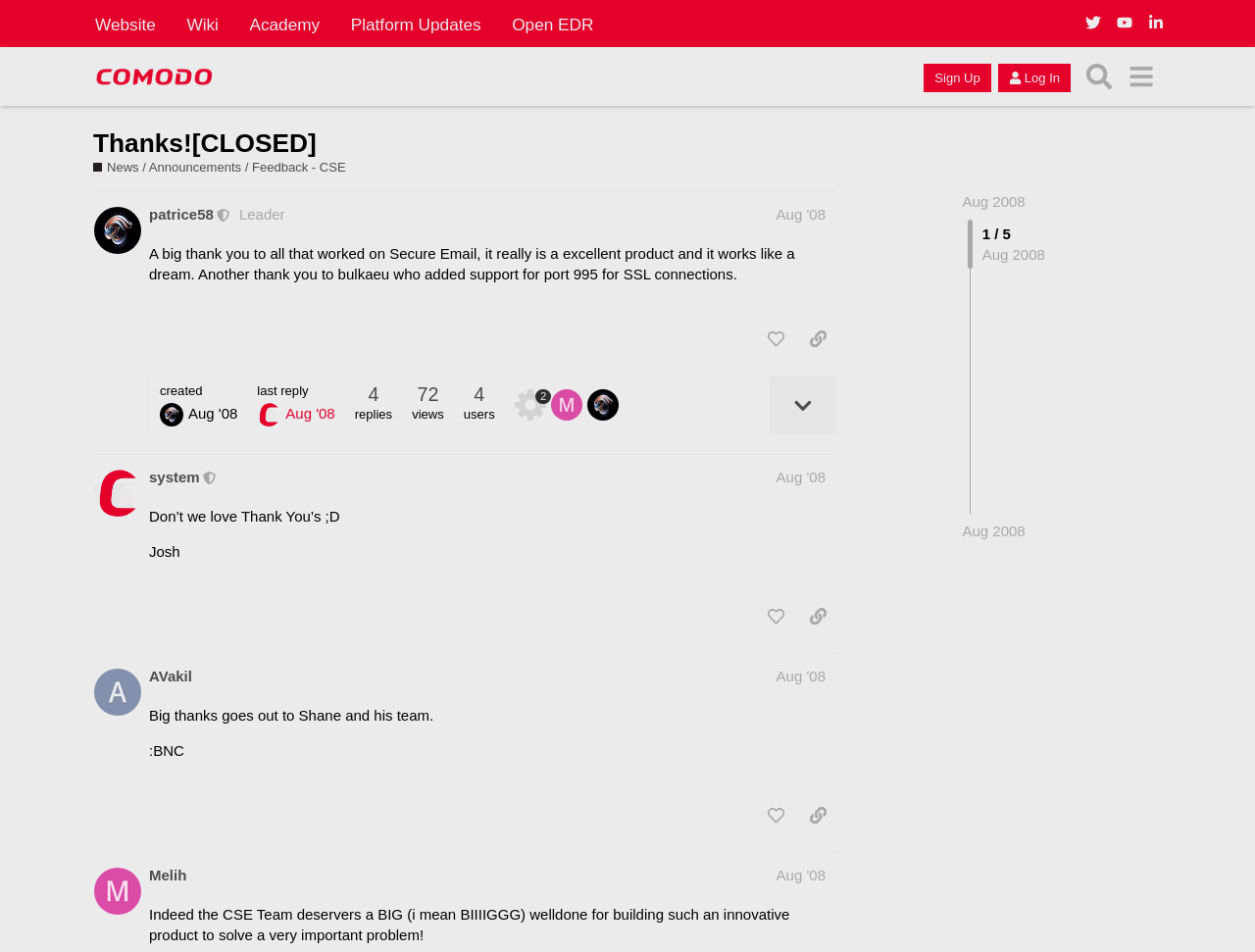Please identify the bounding box coordinates for the region that you need to click to follow this instruction: "Like the first post".

[0.604, 0.339, 0.633, 0.374]